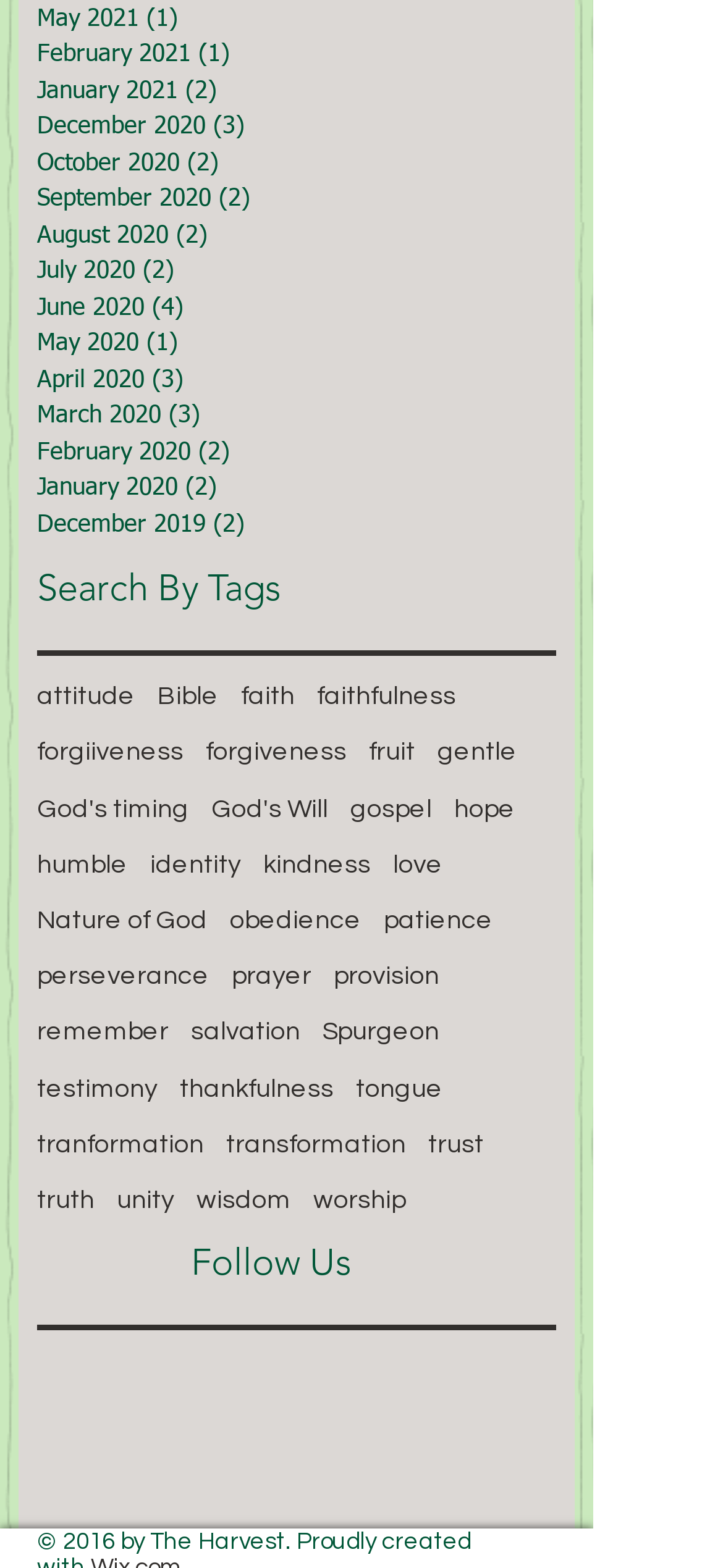Please identify the bounding box coordinates of the clickable region that I should interact with to perform the following instruction: "View posts from May 2021". The coordinates should be expressed as four float numbers between 0 and 1, i.e., [left, top, right, bottom].

[0.051, 0.001, 0.769, 0.024]